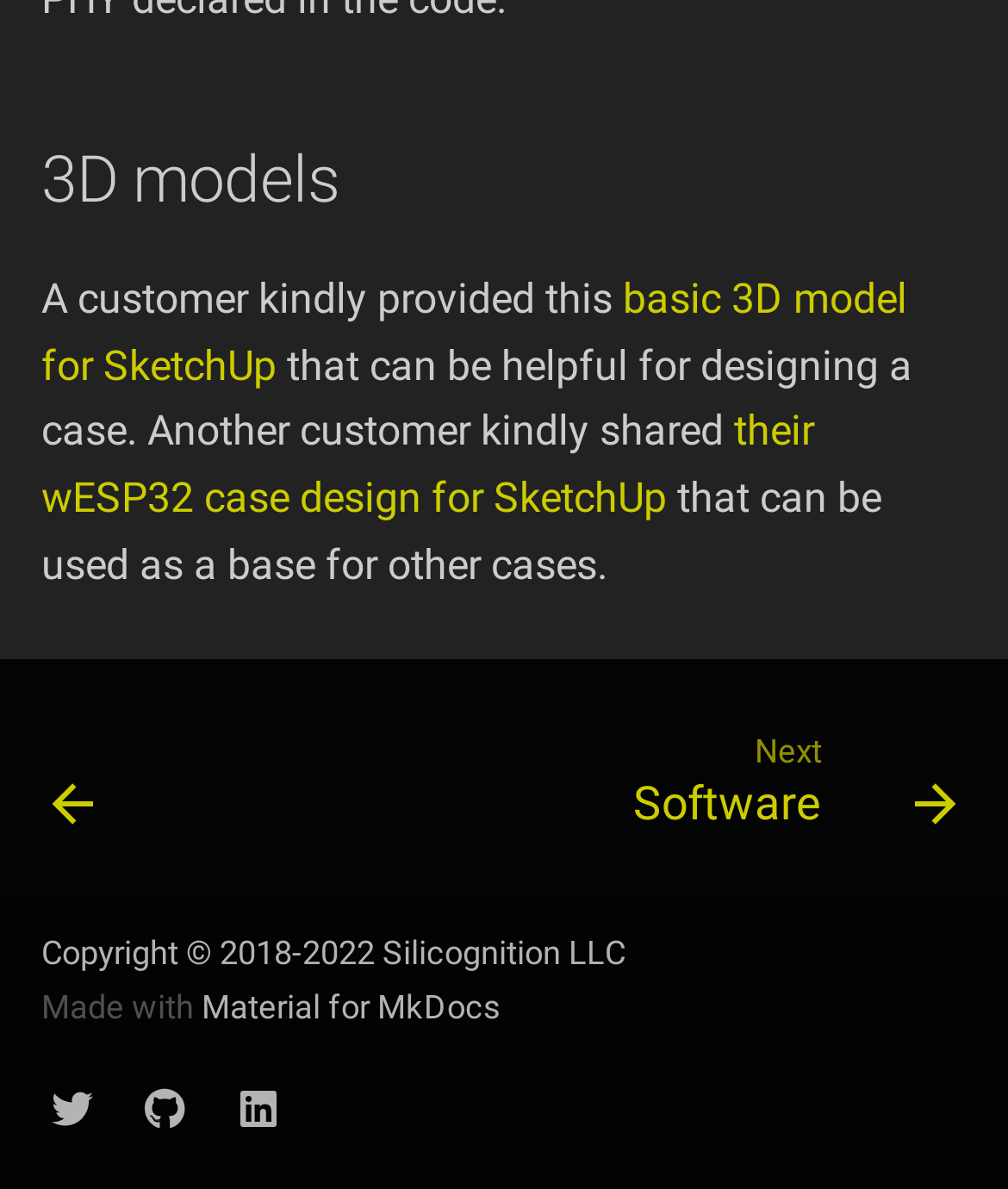Please determine the bounding box coordinates of the area that needs to be clicked to complete this task: 'Go to the Software page'. The coordinates must be four float numbers between 0 and 1, formatted as [left, top, right, bottom].

[0.572, 0.564, 0.99, 0.746]